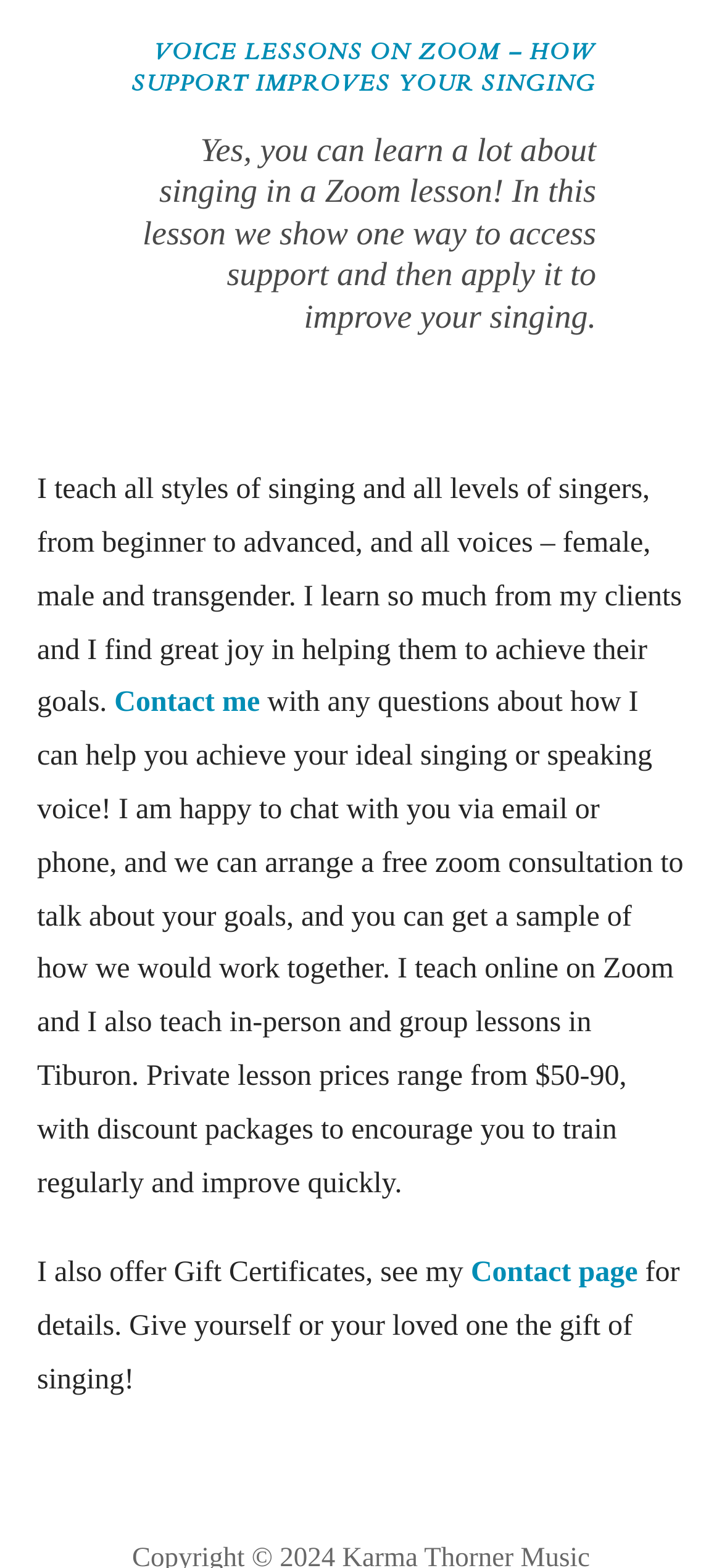How can you contact the teacher?
Examine the image and give a concise answer in one word or a short phrase.

Via email or phone